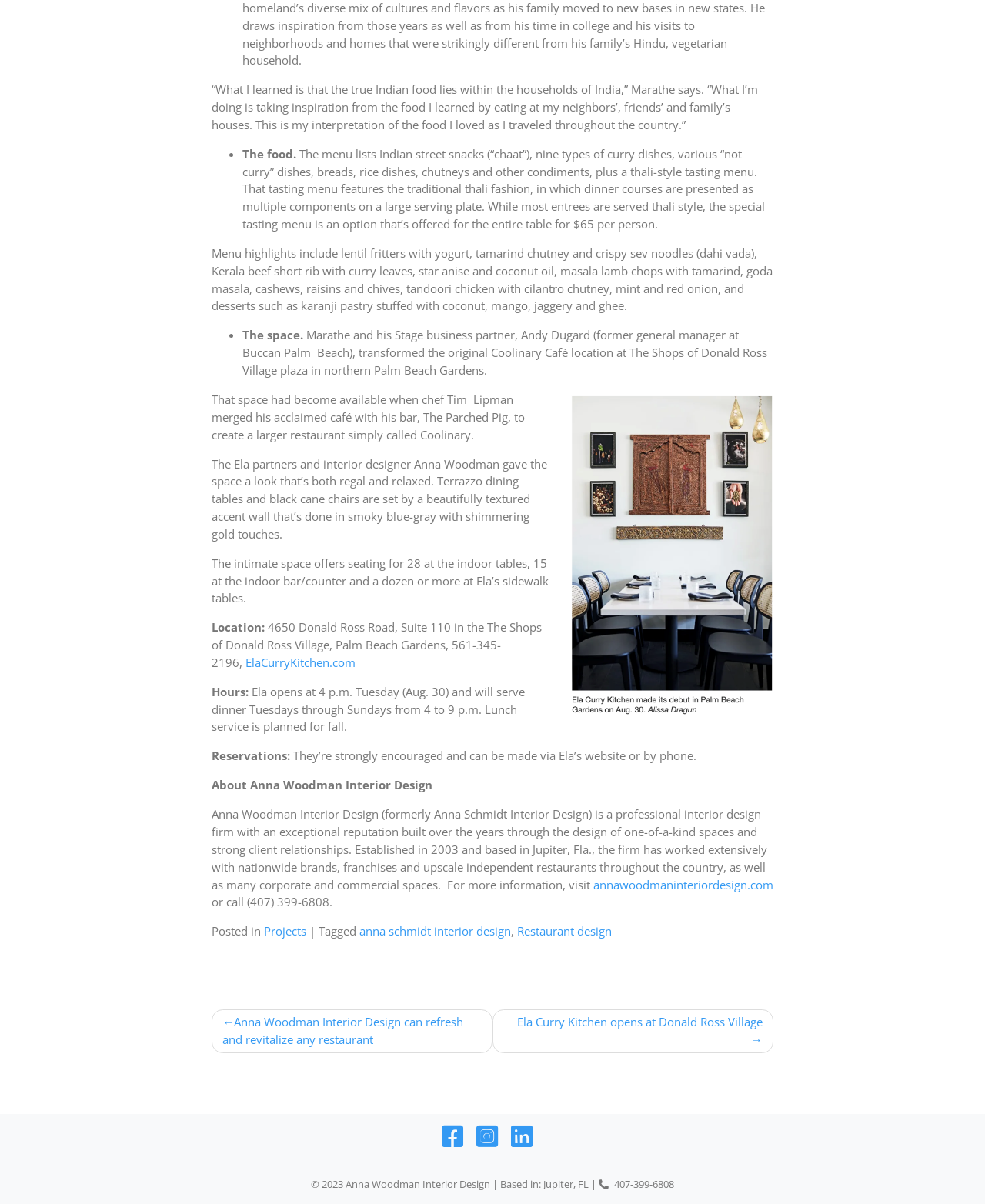Provide the bounding box coordinates of the HTML element described by the text: "Projects". The coordinates should be in the format [left, top, right, bottom] with values between 0 and 1.

[0.268, 0.767, 0.311, 0.78]